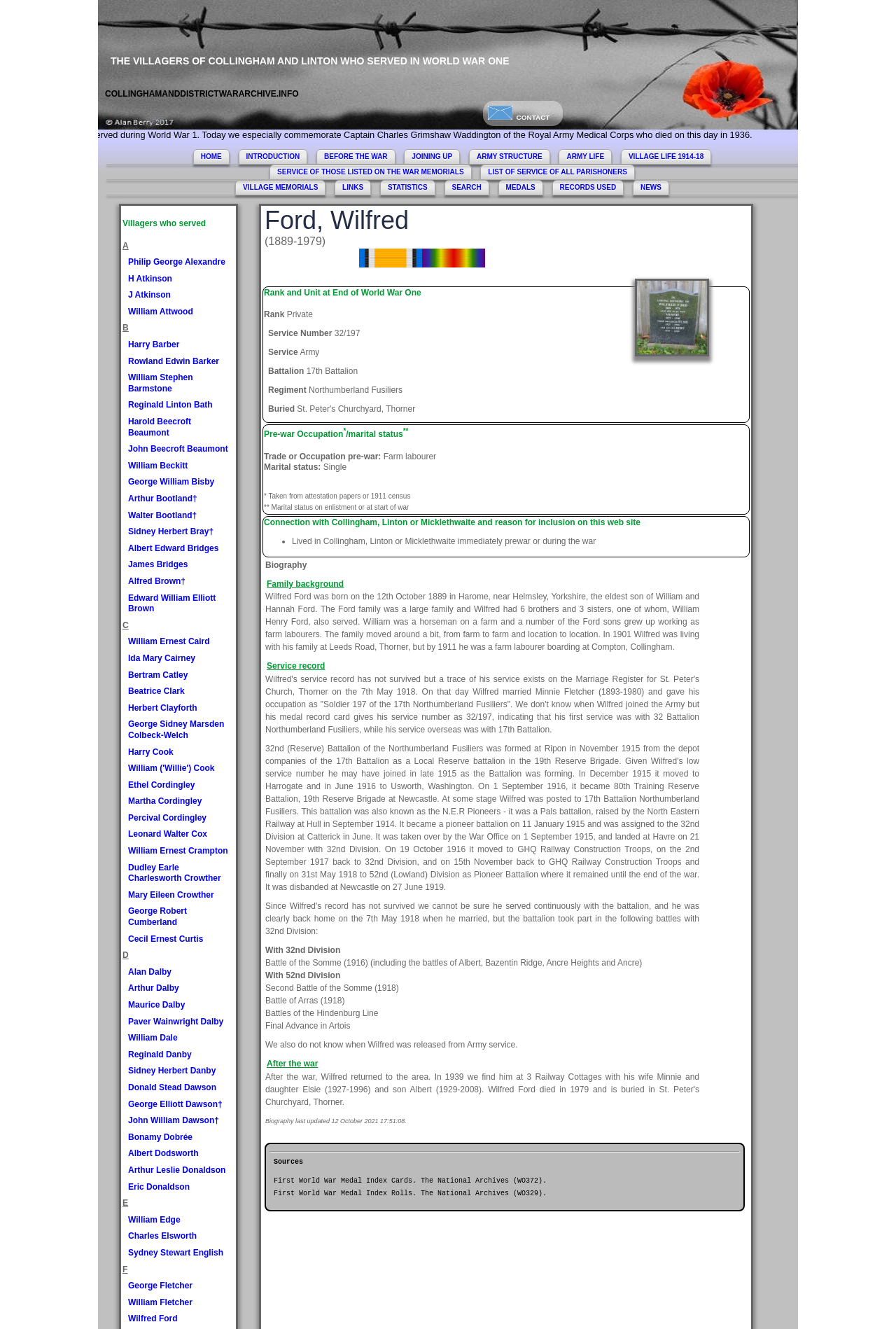Determine the bounding box coordinates for the HTML element described here: "MEDALS".

[0.564, 0.138, 0.597, 0.144]